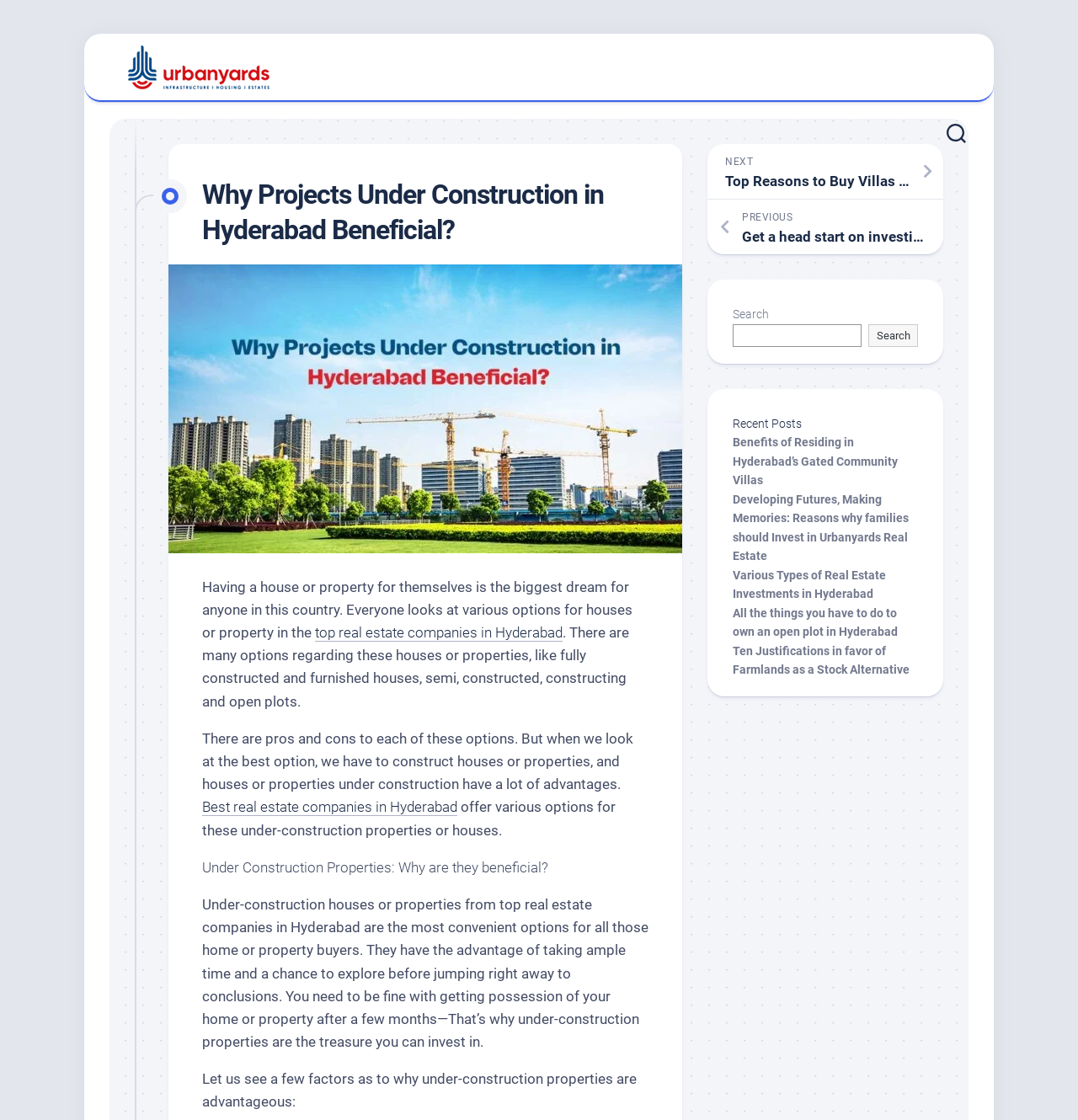What is the advantage of under-construction properties?
Provide a short answer using one word or a brief phrase based on the image.

Time to explore